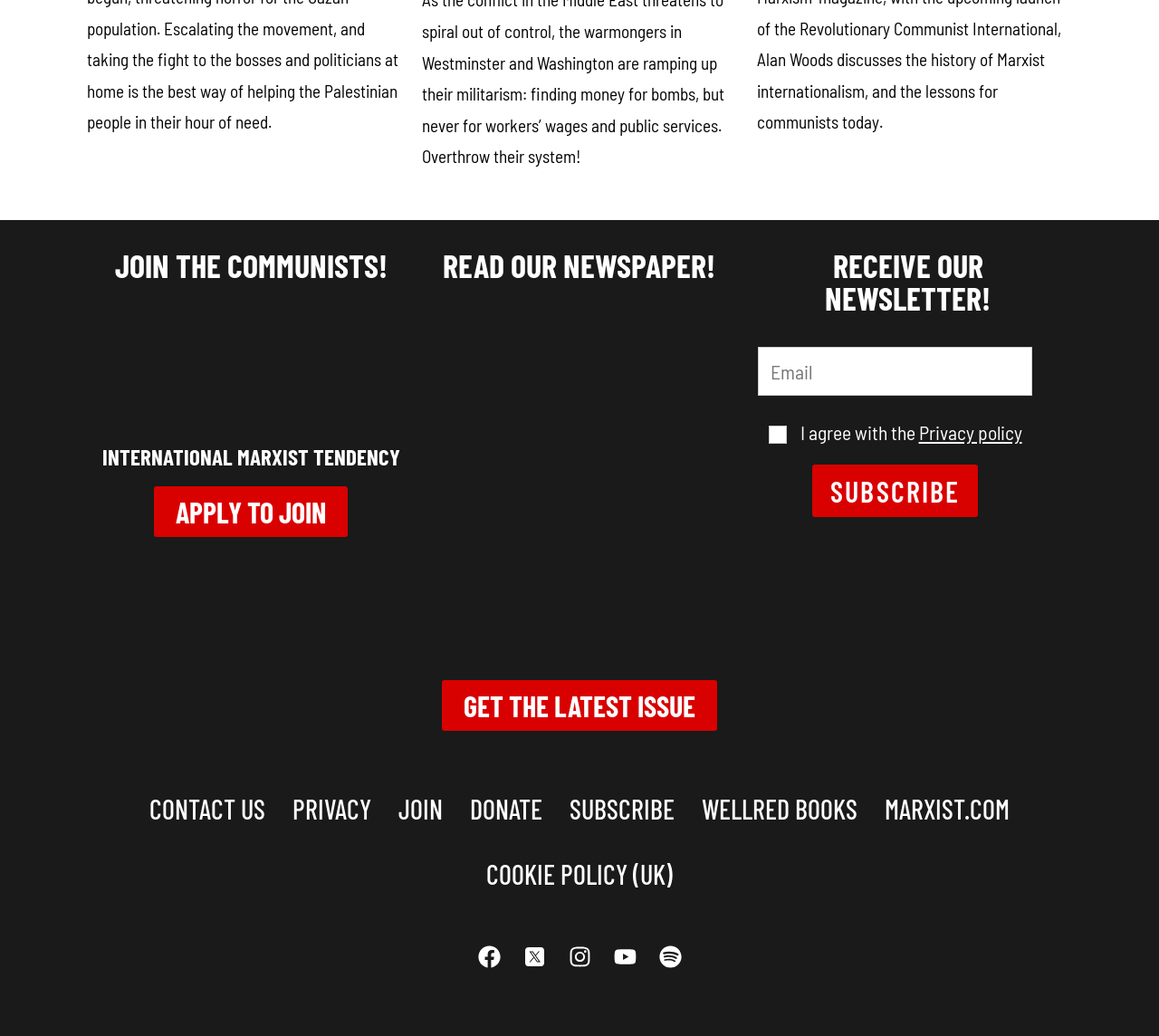Determine the bounding box coordinates for the region that must be clicked to execute the following instruction: "Subscribe to the newsletter".

[0.701, 0.449, 0.844, 0.499]